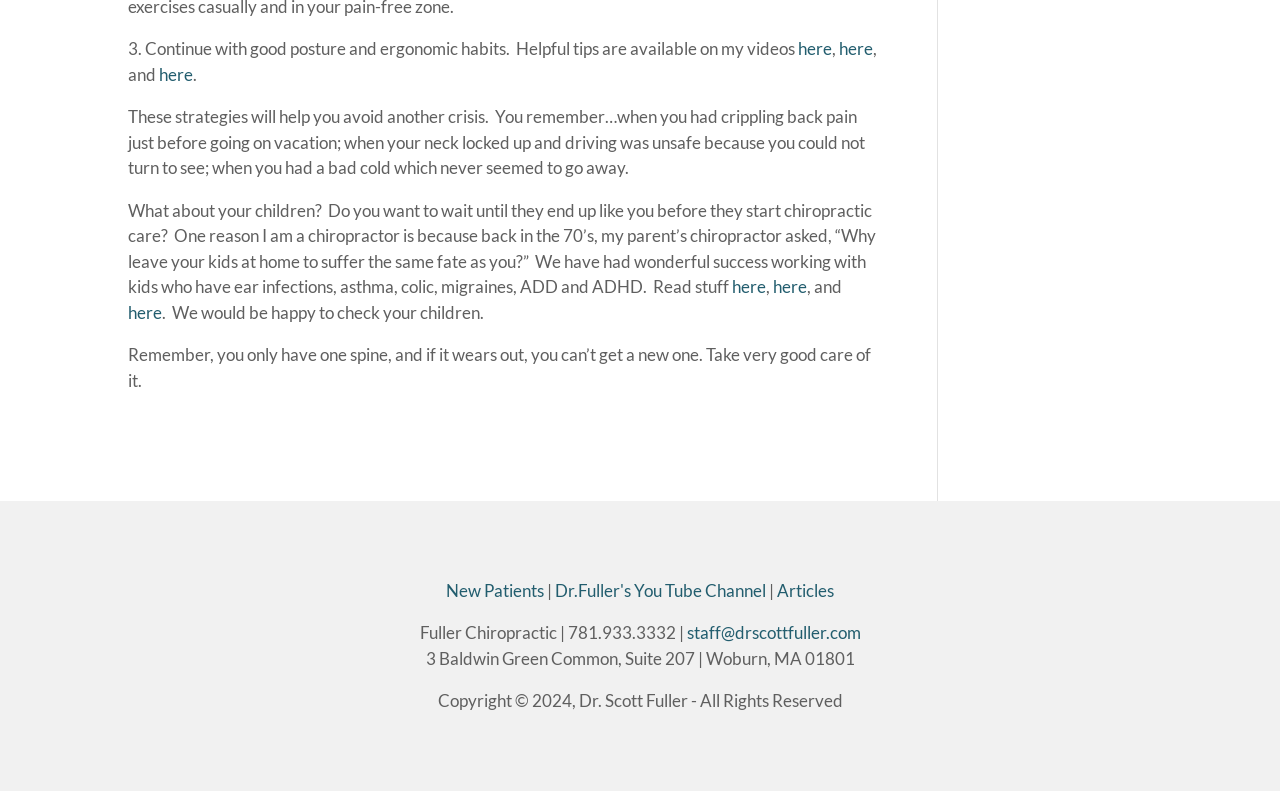Please analyze the image and give a detailed answer to the question:
What is the name of the YouTube channel mentioned?

The link to the YouTube channel is provided in the footer section of the webpage, along with other links to 'New Patients' and 'Articles'.